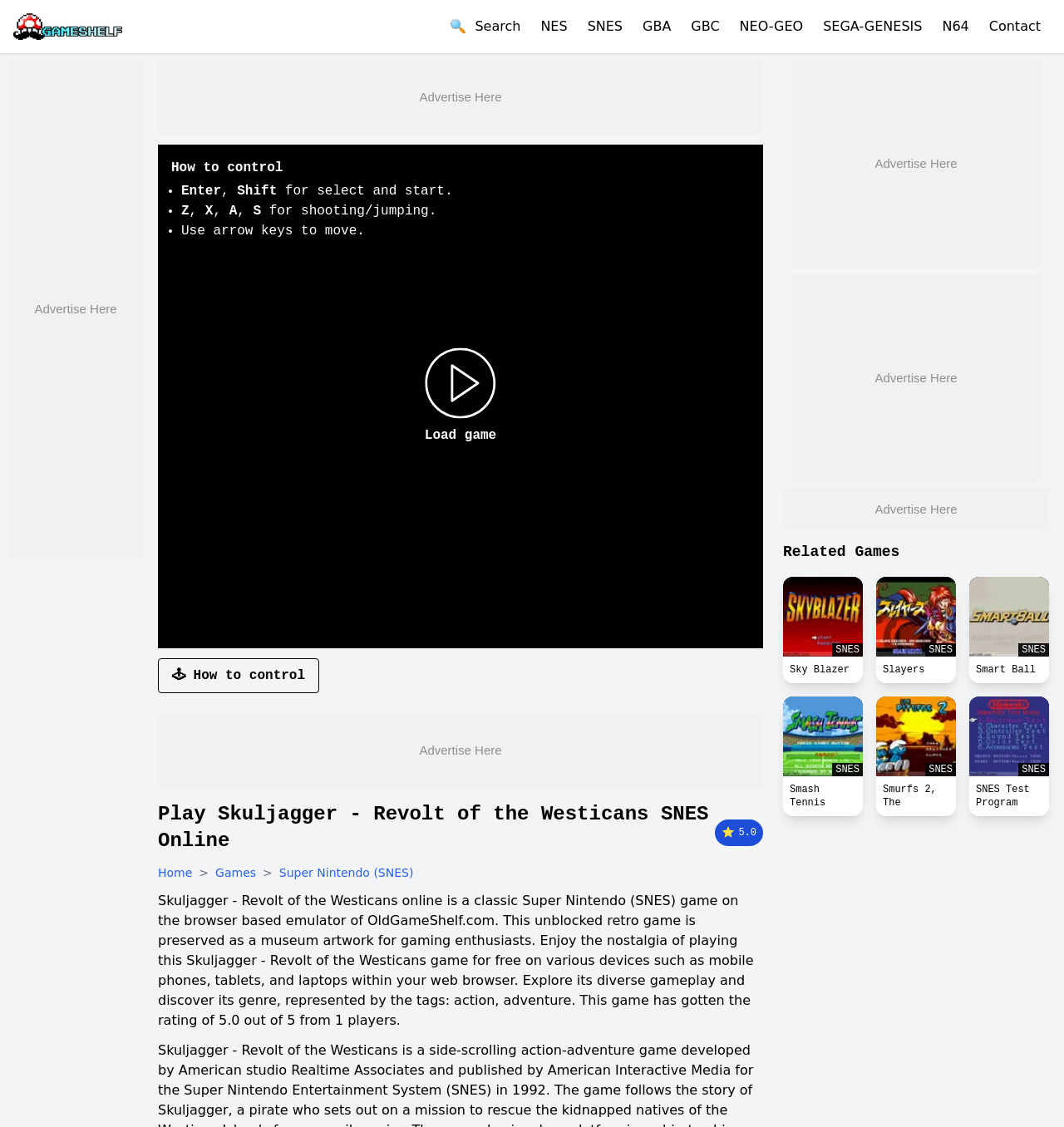Please identify the bounding box coordinates of the region to click in order to complete the task: "Search for games". The coordinates must be four float numbers between 0 and 1, specified as [left, top, right, bottom].

[0.423, 0.015, 0.489, 0.032]